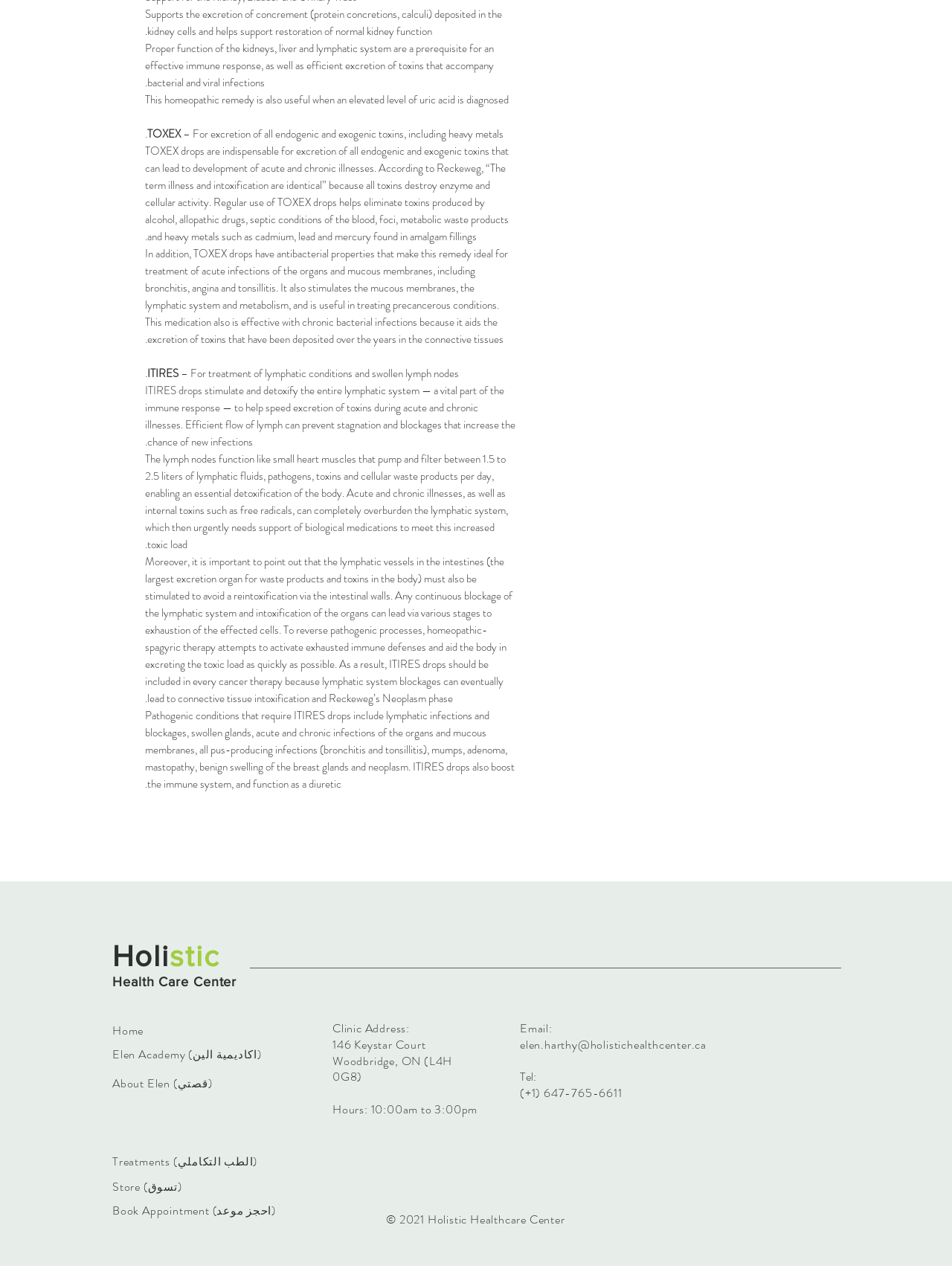Pinpoint the bounding box coordinates of the element that must be clicked to accomplish the following instruction: "Learn about Athletes we support". The coordinates should be in the format of four float numbers between 0 and 1, i.e., [left, top, right, bottom].

None